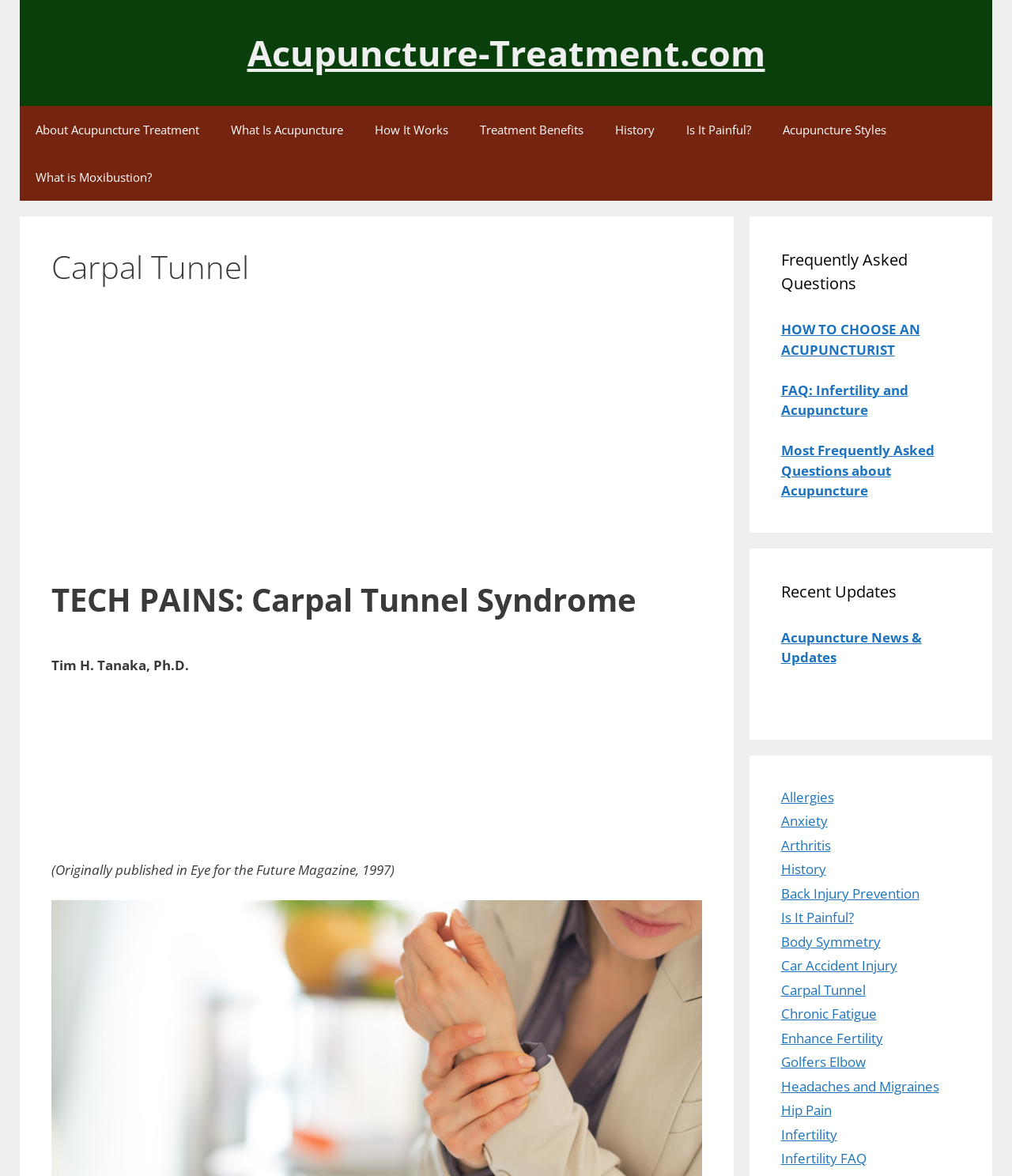Given the description "Is It Painful?", determine the bounding box of the corresponding UI element.

[0.662, 0.09, 0.758, 0.13]